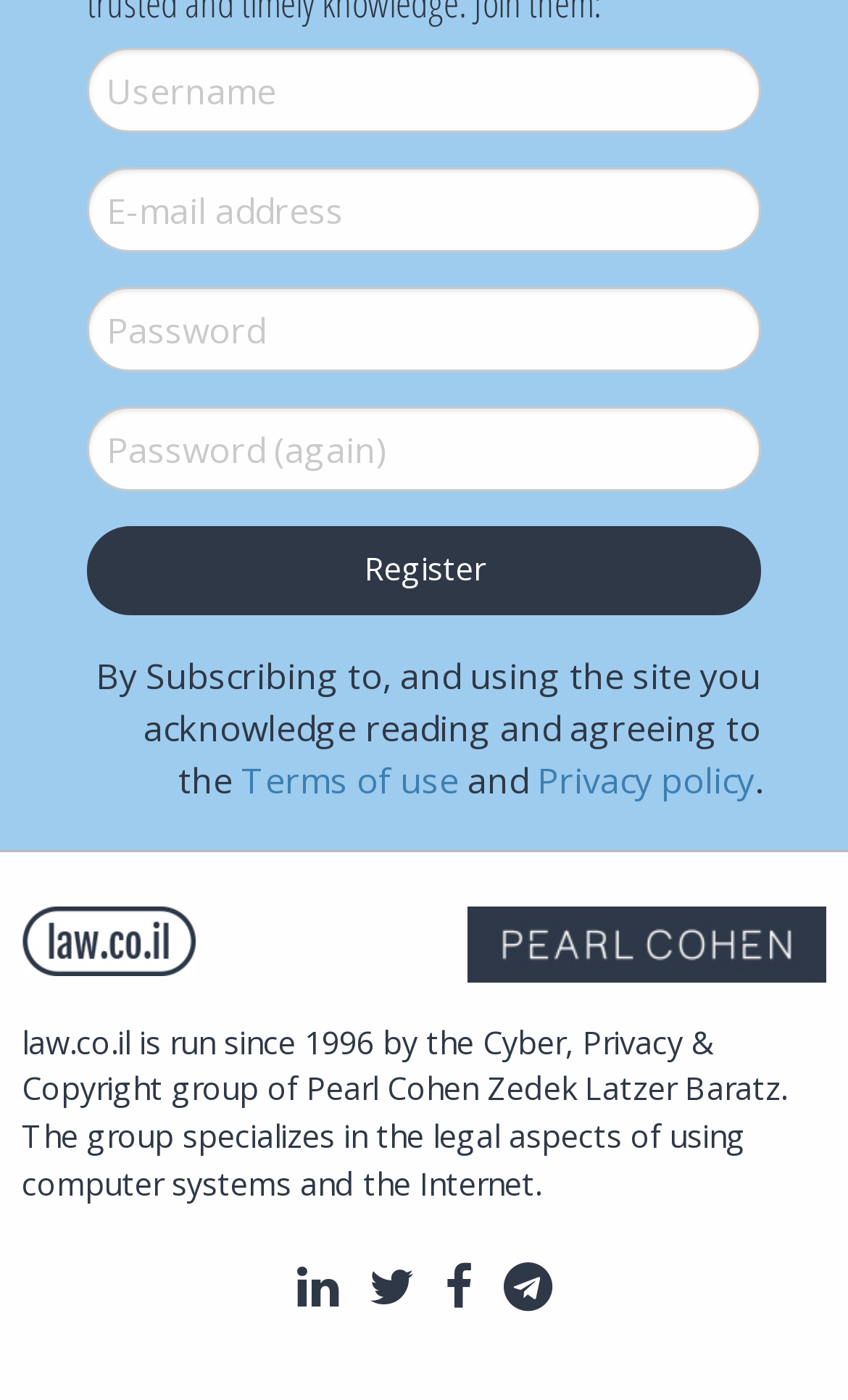Kindly respond to the following question with a single word or a brief phrase: 
What social media platforms is this website connected to?

LinkedIn, Twitter, Facebook, Telegram